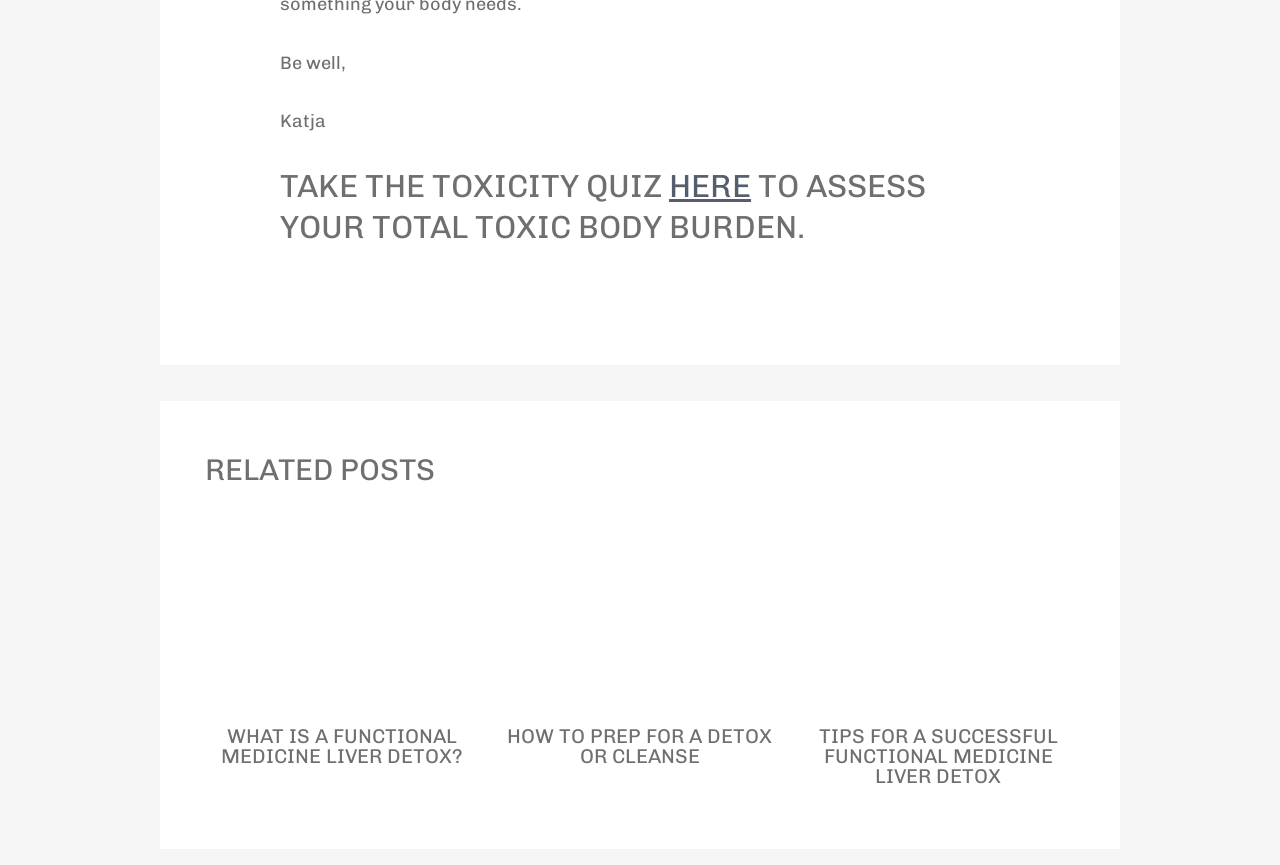How many related posts are there on the webpage?
Kindly answer the question with as much detail as you can.

The webpage has three article elements with heading elements and image elements, which are likely related posts. The headings of these posts are 'WHAT IS A FUNCTIONAL MEDICINE LIVER DETOX?', 'HOW TO PREP FOR A DETOX OR CLEANSE', and 'TIPS FOR A SUCCESSFUL FUNCTIONAL MEDICINE LIVER DETOX'.